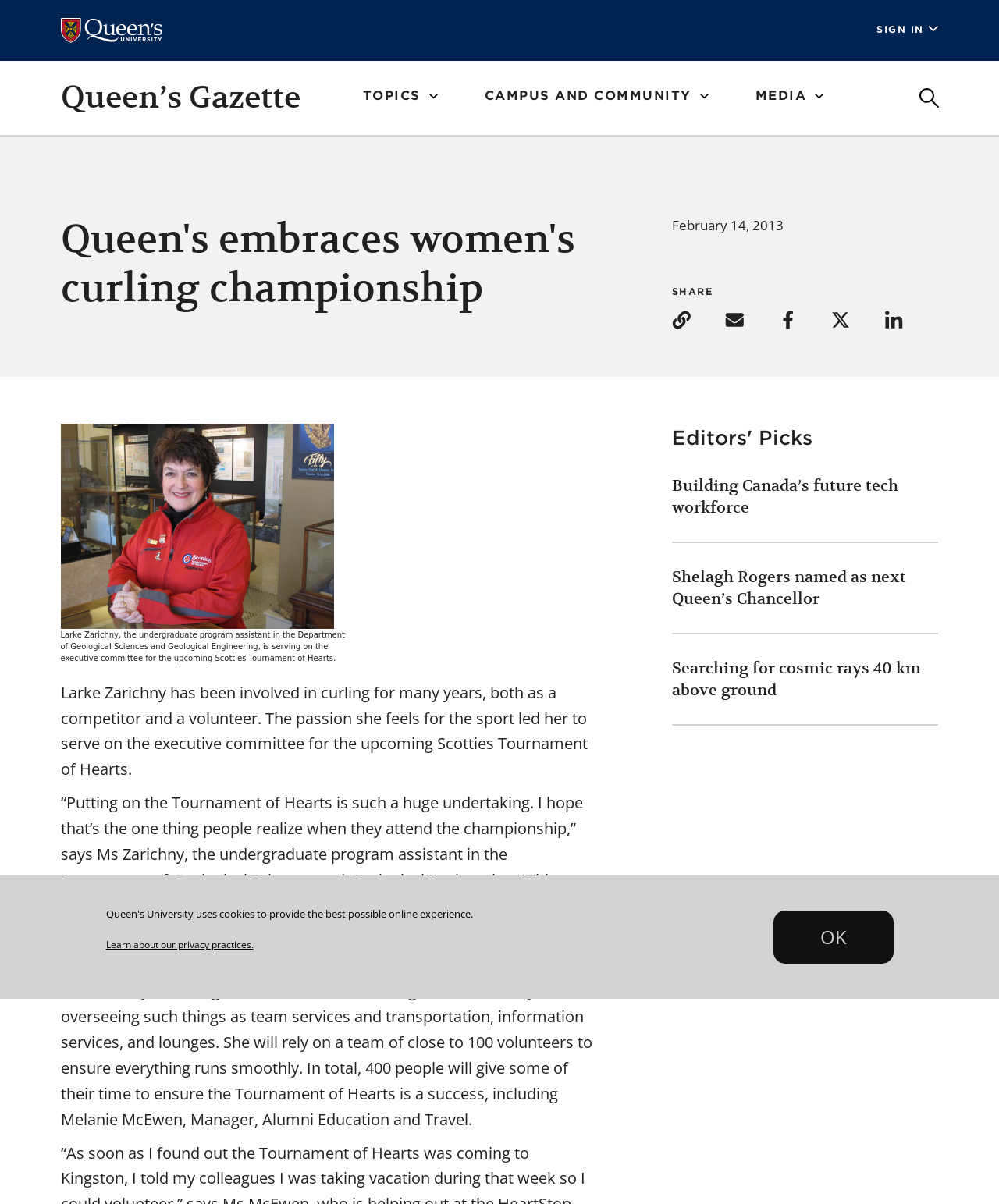Can you give a detailed response to the following question using the information from the image? What is the name of the manager of Alumni Education and Travel?

The article mentions that Melanie McEwen, Manager, Alumni Education and Travel, is one of the people involved in the Tournament of Hearts.